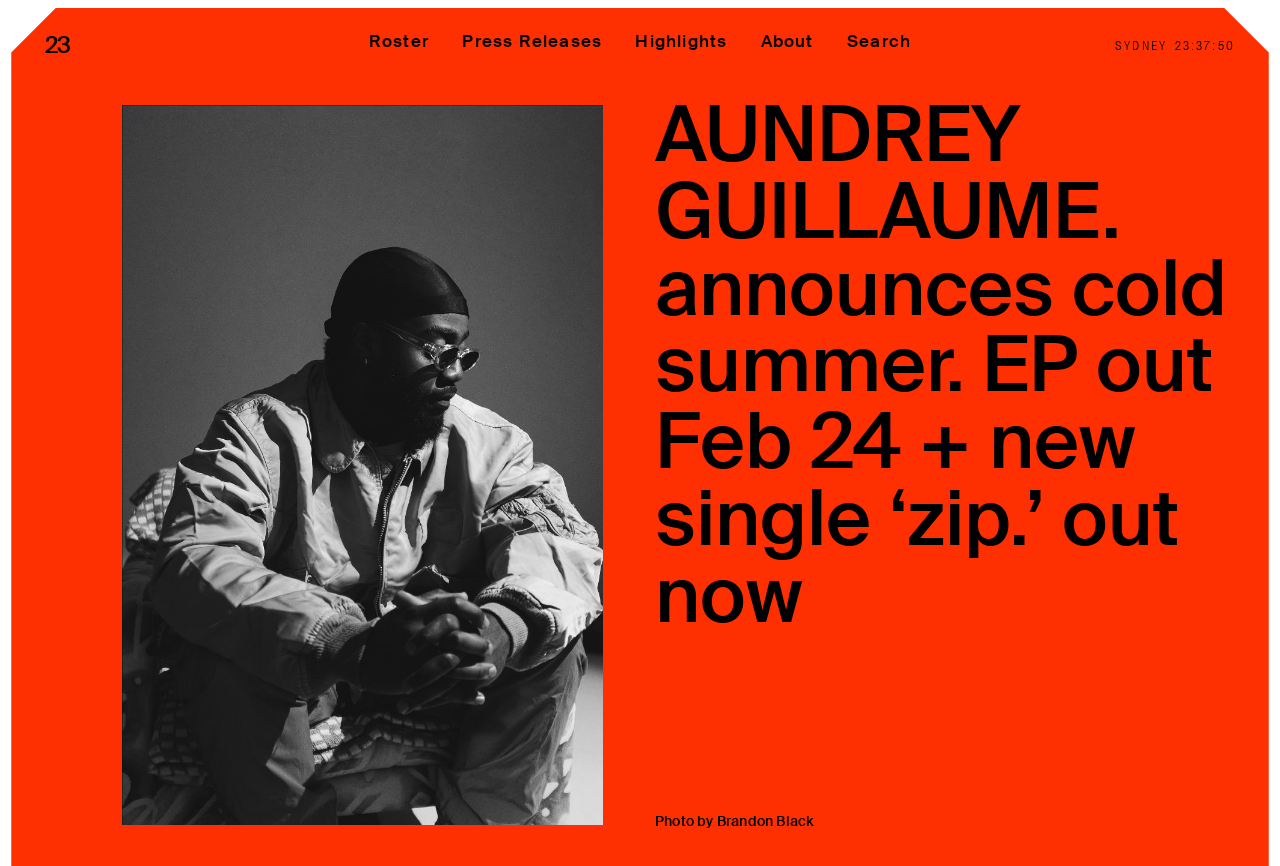Using the description: "Press Releases", determine the UI element's bounding box coordinates. Ensure the coordinates are in the format of four float numbers between 0 and 1, i.e., [left, top, right, bottom].

[0.361, 0.035, 0.47, 0.06]